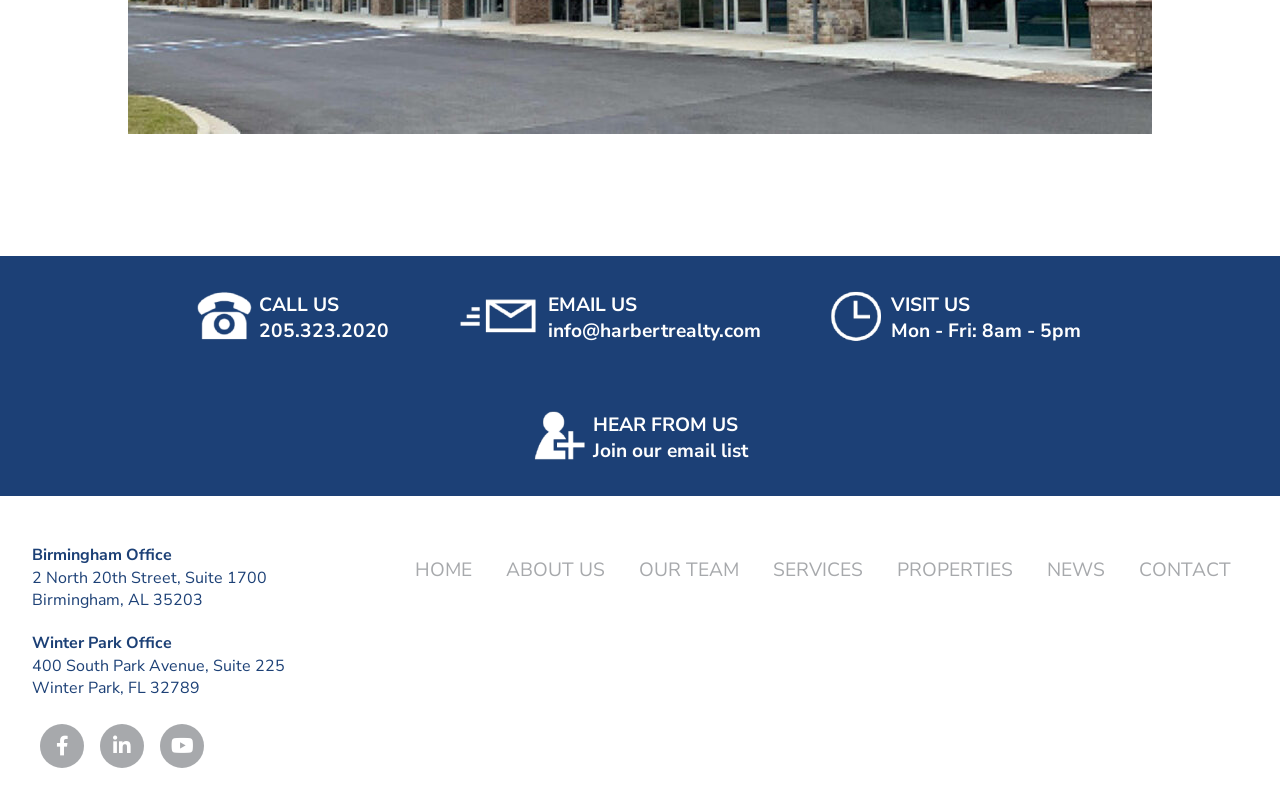Pinpoint the bounding box coordinates of the clickable area necessary to execute the following instruction: "Email the office". The coordinates should be given as four float numbers between 0 and 1, namely [left, top, right, bottom].

[0.424, 0.364, 0.598, 0.433]